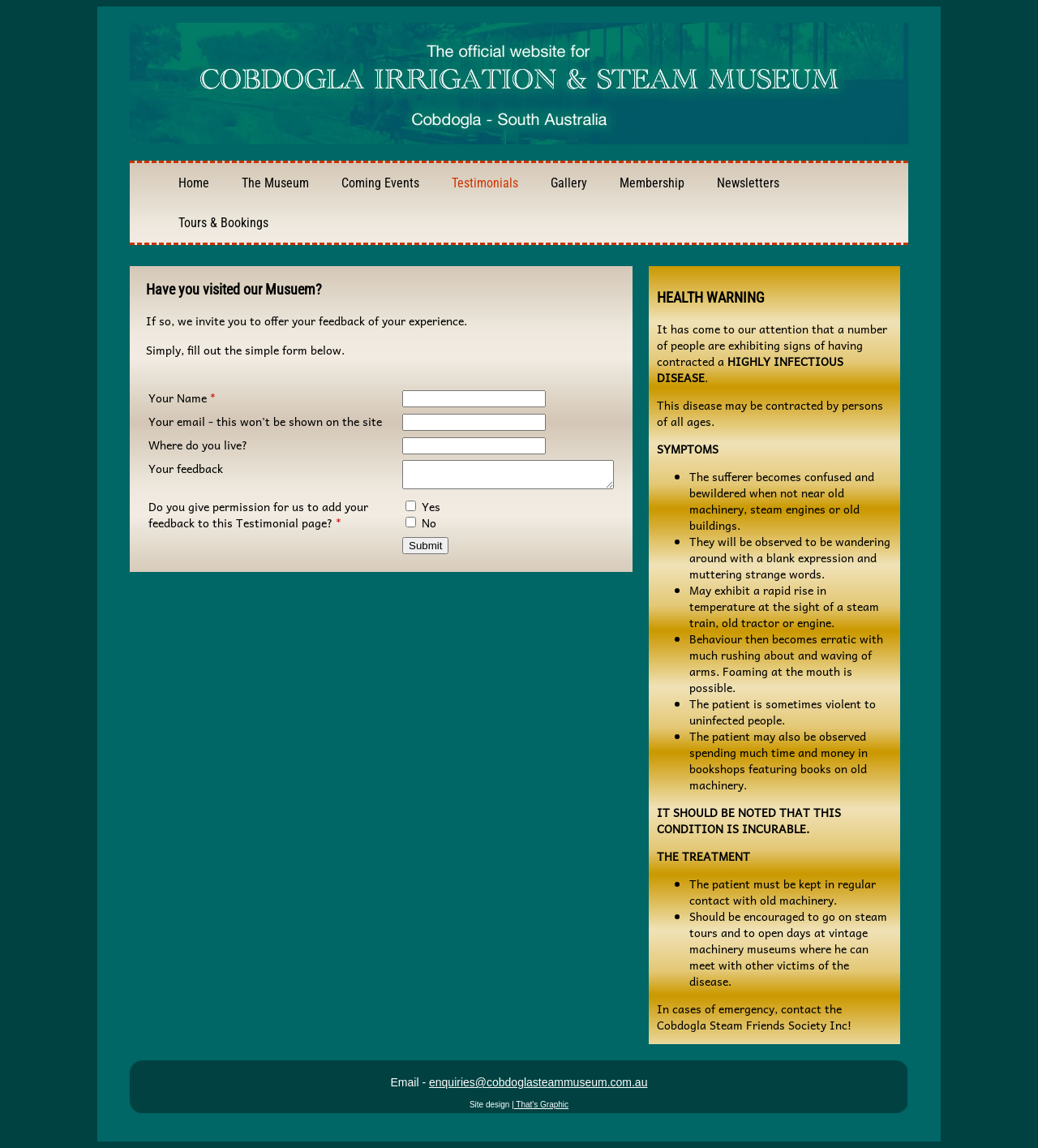Based on the element description Testimonials, identify the bounding box of the UI element in the given webpage screenshot. The coordinates should be in the format (top-left x, top-left y, bottom-right x, bottom-right y) and must be between 0 and 1.

[0.42, 0.147, 0.515, 0.172]